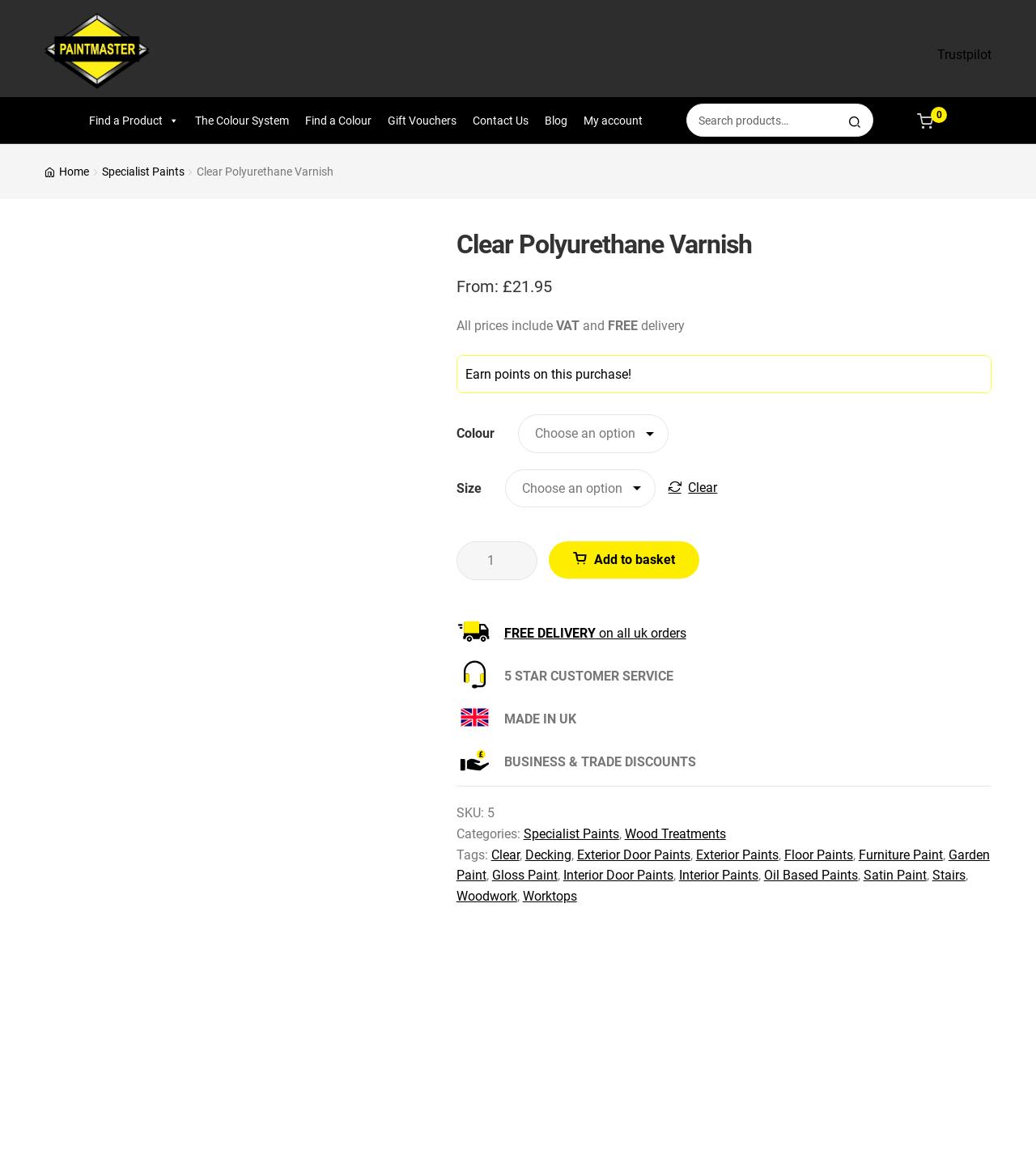Locate the bounding box coordinates of the clickable region to complete the following instruction: "Click on the Paintmaster logo."

[0.043, 0.011, 0.145, 0.076]